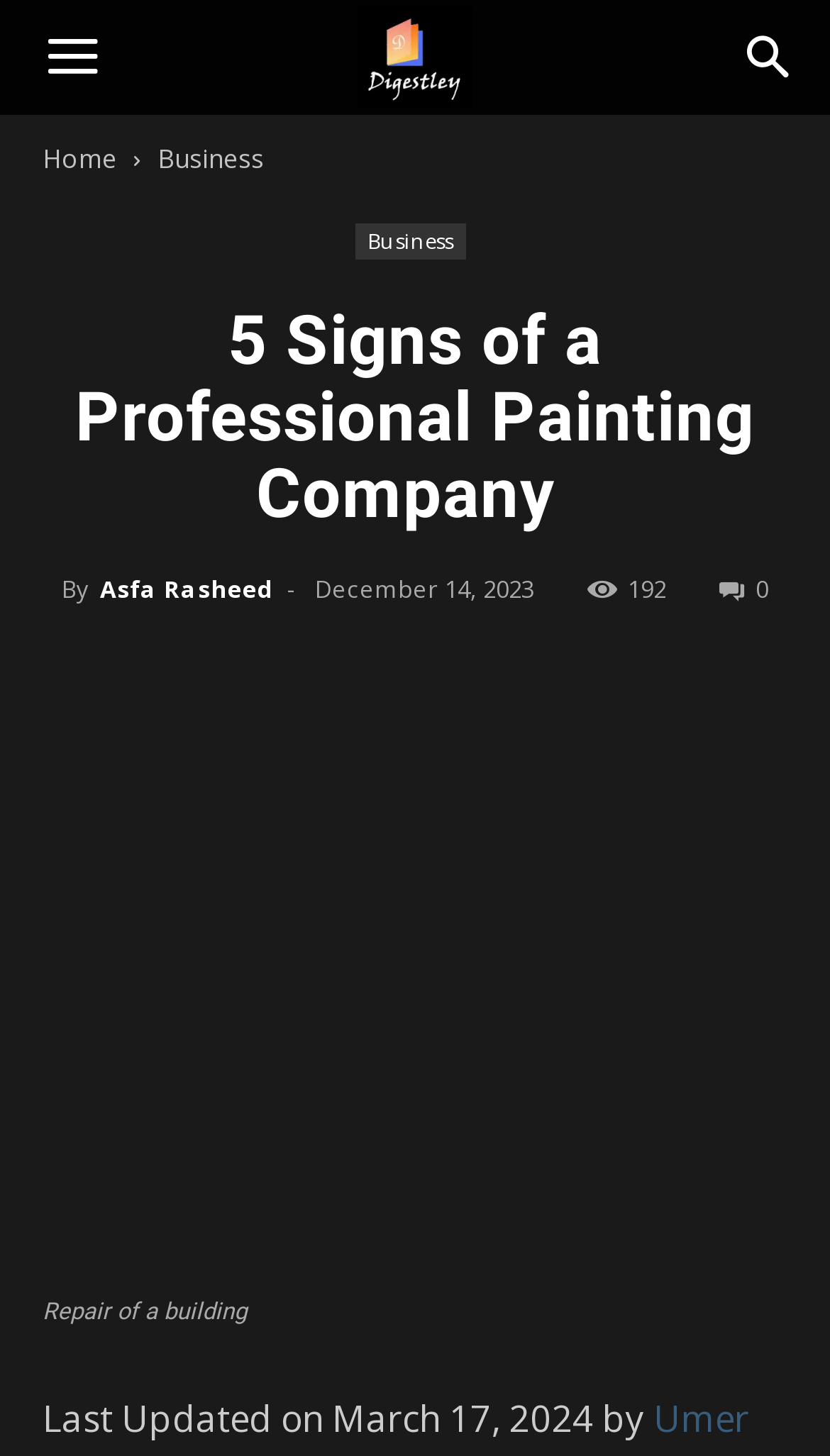Please indicate the bounding box coordinates of the element's region to be clicked to achieve the instruction: "View the Painting Company image". Provide the coordinates as four float numbers between 0 and 1, i.e., [left, top, right, bottom].

[0.074, 0.548, 0.926, 0.871]